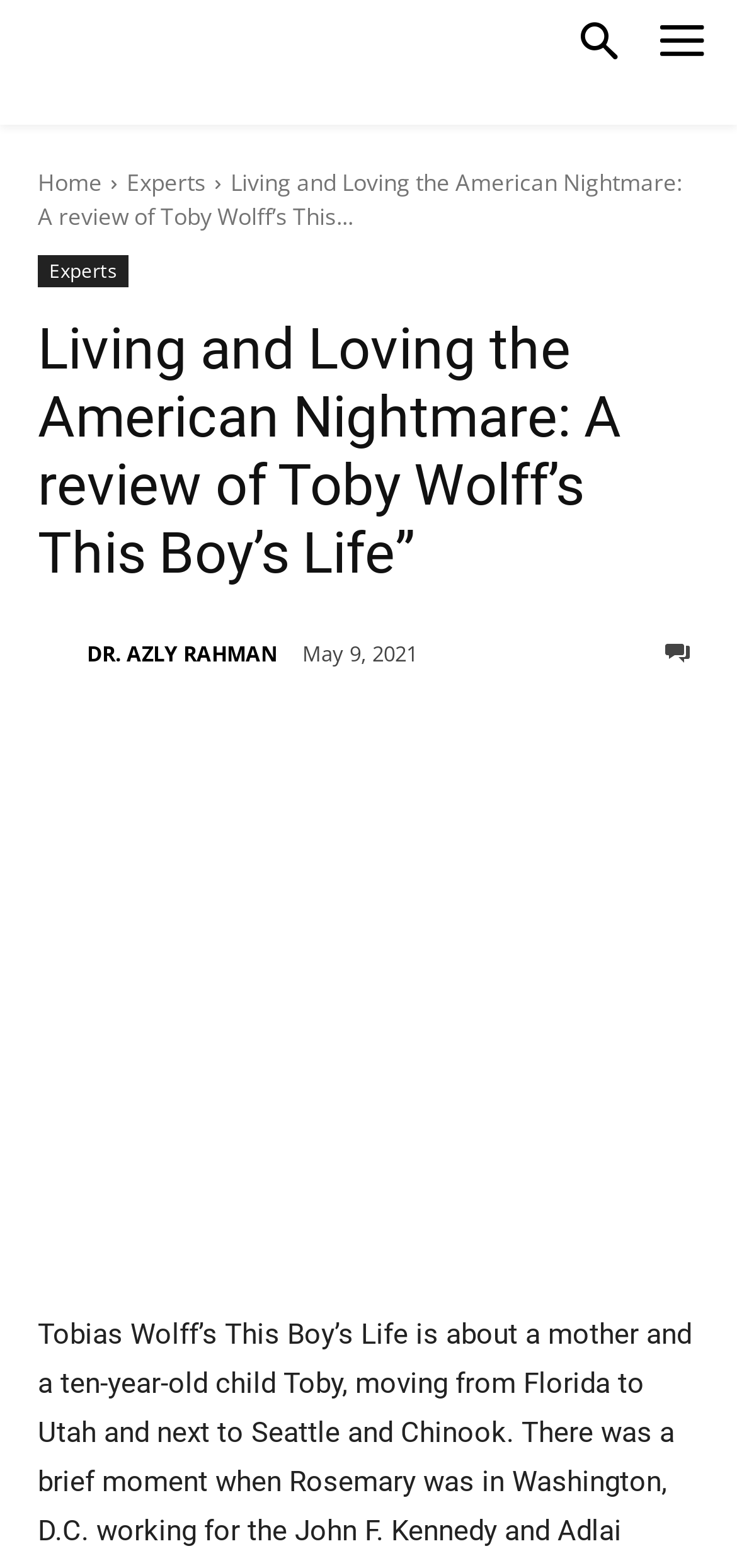What is the date of the review?
Kindly give a detailed and elaborate answer to the question.

I determined the answer by looking at the time element which displays the date 'May 9, 2021'.